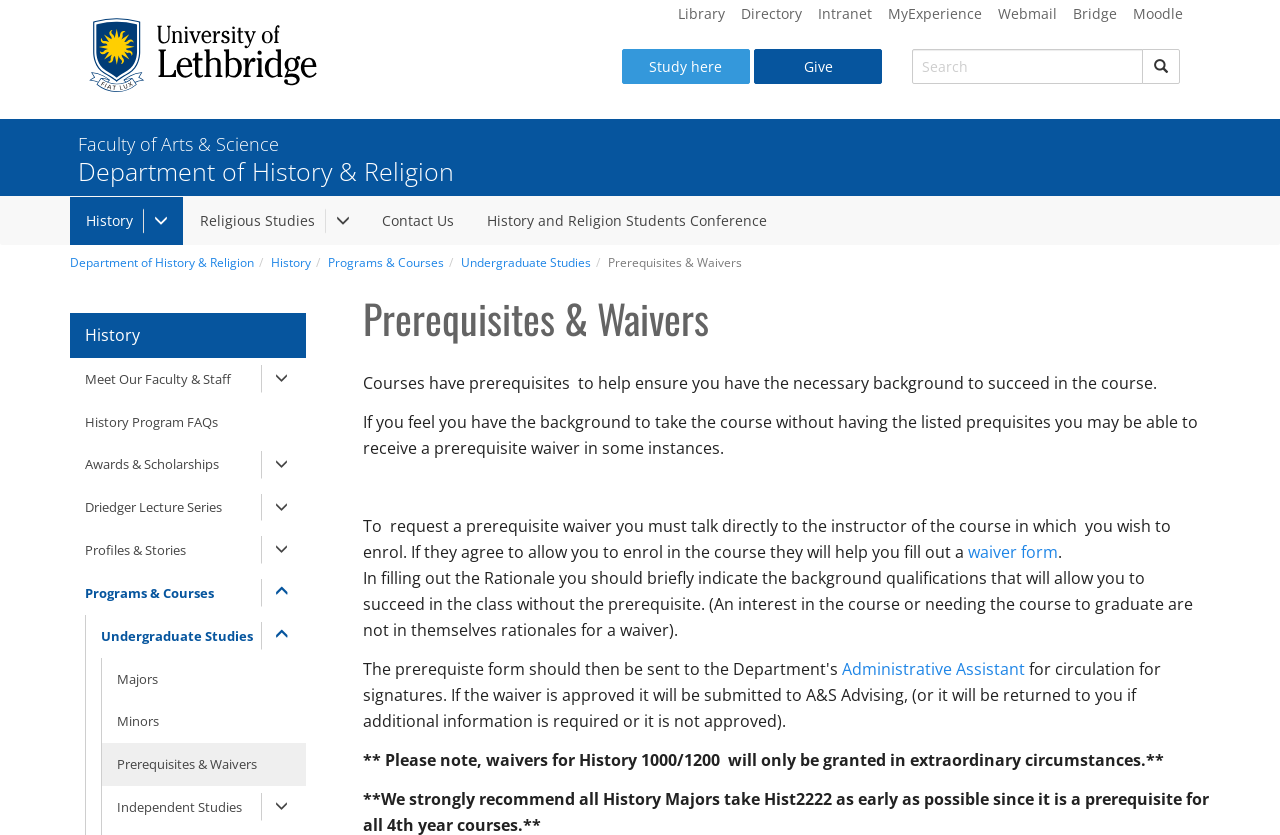Describe in detail what you see on the webpage.

The webpage is about Prerequisites and Waivers at the University of Lethbridge. At the top, there is a navigation menu with links to various university resources, including the library, directory, intranet, and webmail. Below this menu, there are two prominent buttons, "Study here" and "Give", which are likely calls to action for prospective students and donors.

To the right of these buttons, there is a search bar with a textbox and a search button. Below the search bar, there is a link to the Faculty of Arts and Science, followed by a series of links to the Department of History and Religion, including links to History, Religious Studies, and Contact Us.

The main content of the page is divided into two sections. The first section has a heading "History" and contains several links to subtopics, including Meet Our Faculty & Staff, History Program FAQs, Awards & Scholarships, and more. Each of these links has a toggle dropdown button next to it.

The second section has a heading "Prerequisites & Waivers" and provides information about course prerequisites and the process of requesting a waiver. There are several paragraphs of text explaining the purpose of prerequisites, the process of requesting a waiver, and the required steps to complete a waiver form. There are also links to a waiver form and an Administrative Assistant for circulation and signatures.

Throughout the page, there are several buttons with toggle dropdown functionality, which suggest that there may be additional content or submenus hidden beneath the surface. Overall, the page appears to be a resource for students and faculty in the Department of History and Religion at the University of Lethbridge.